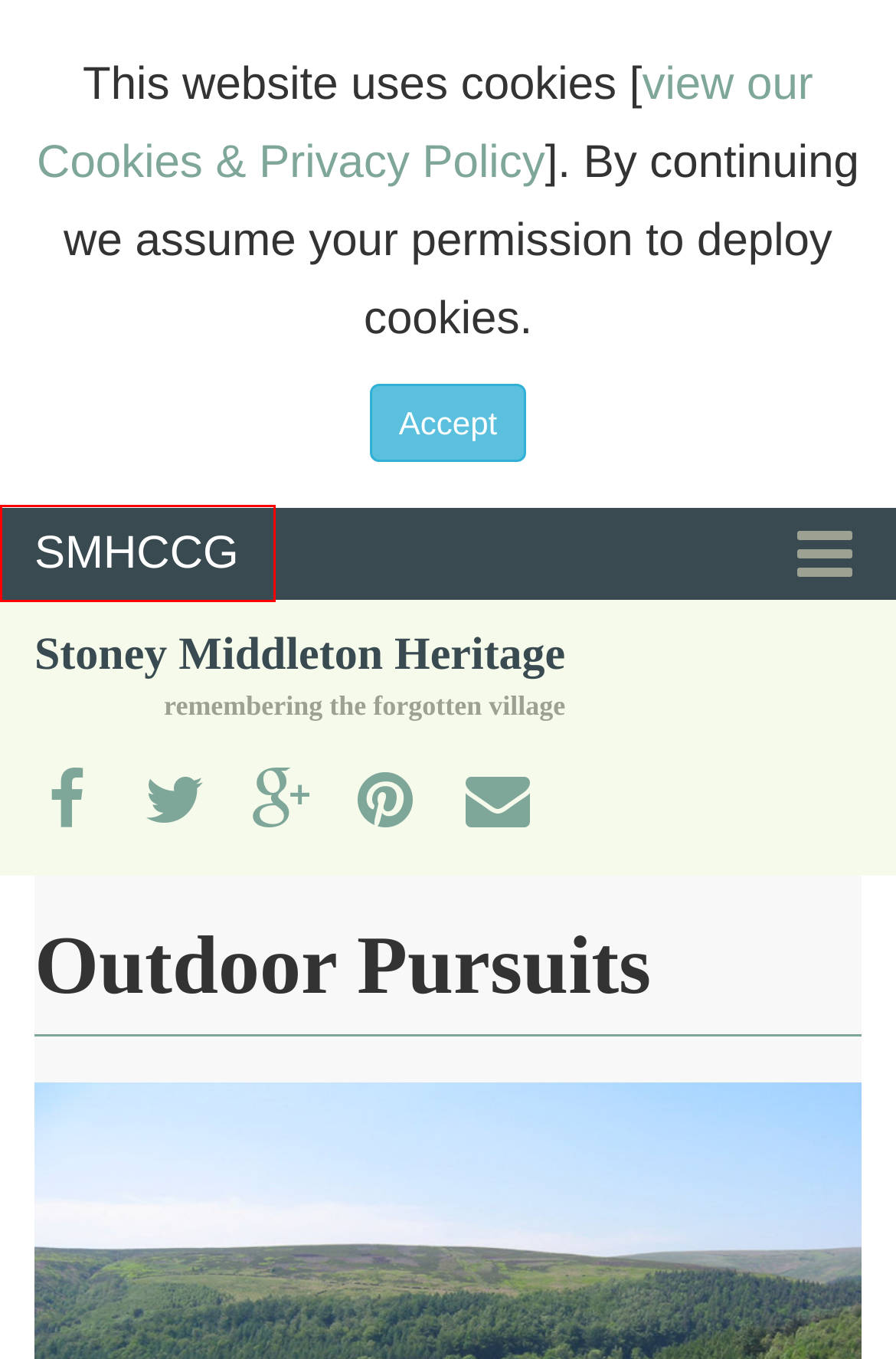Given a screenshot of a webpage with a red bounding box, please pick the webpage description that best fits the new webpage after clicking the element inside the bounding box. Here are the candidates:
A. Documents Archives | Stoney Middleton Heritage
B. People and Family Life Archives | Stoney Middleton Heritage
C. WWI Archives | Stoney Middleton Heritage
D. Village History Archives | Stoney Middleton Heritage
E. Welcome | Stoney Middleton Heritage
F. Coombs dale Archives | Stoney Middleton Heritage
G. Cookies and Privacy Statement | Stoney Middleton Heritage
H. New book features Stoney Middleton | Stoney Middleton Heritage

E